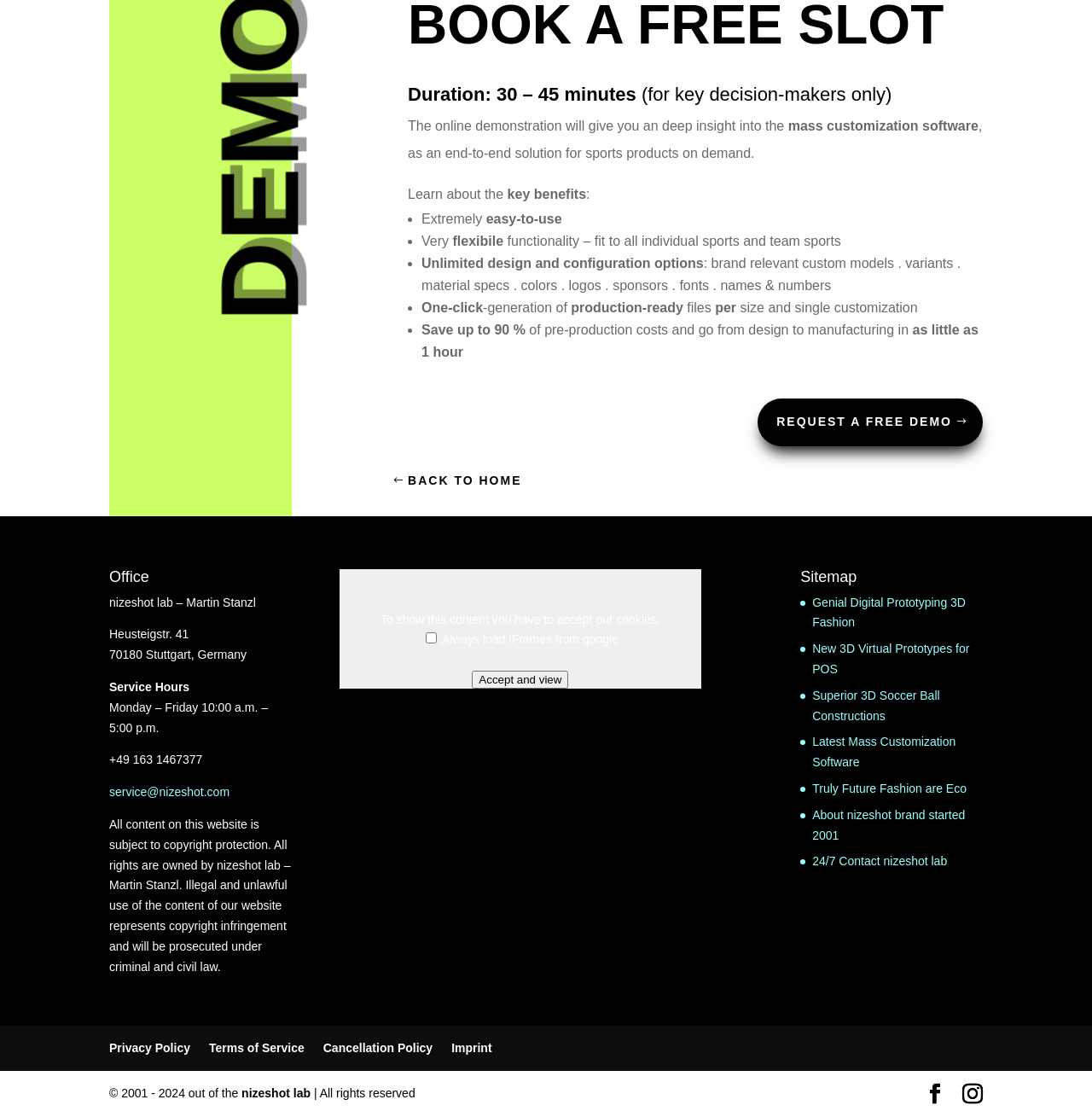What is the duration of the online demonstration?
Please use the visual content to give a single word or phrase answer.

30 – 45 minutes